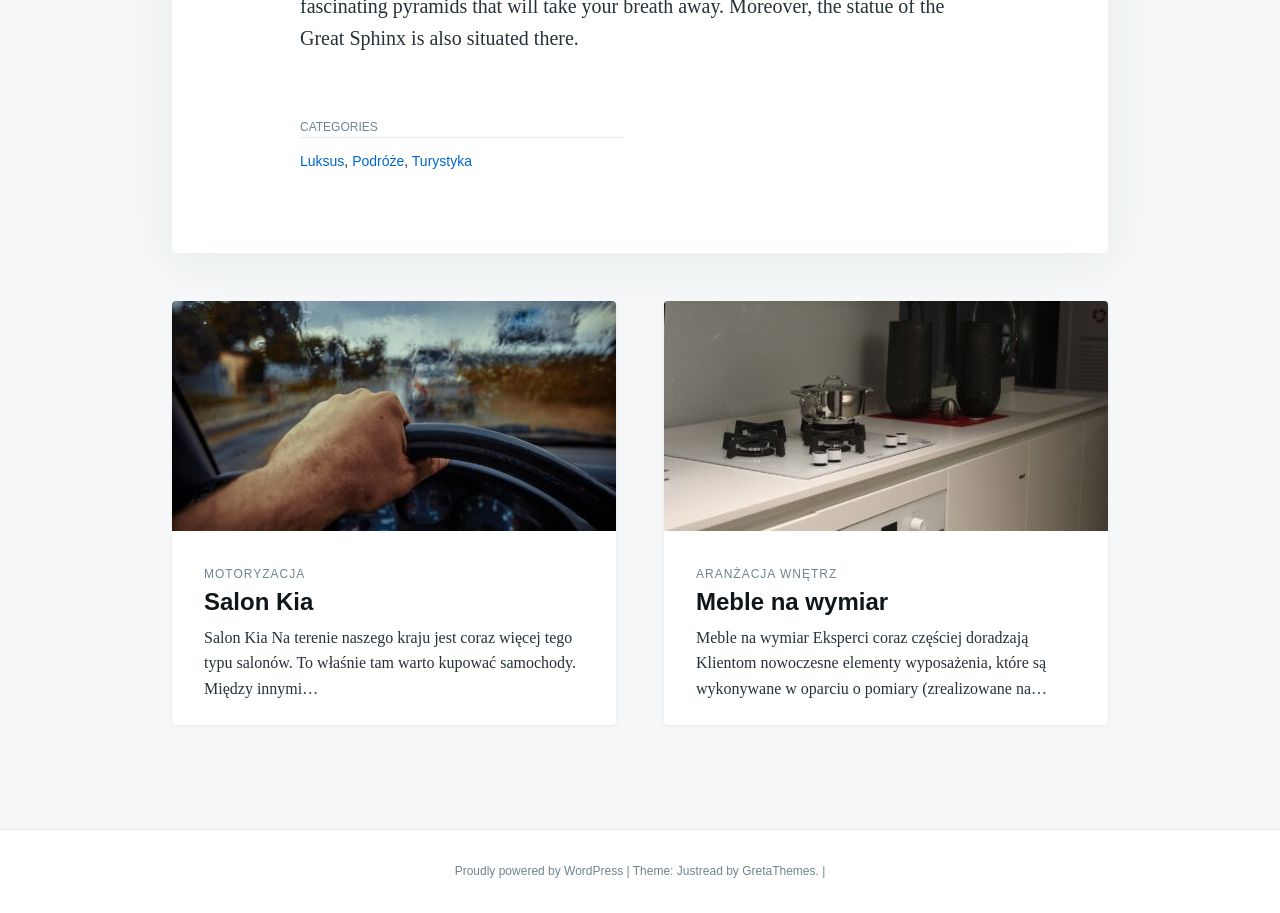How many articles are listed on the webpage?
Refer to the image and provide a one-word or short phrase answer.

2